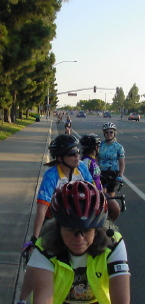Provide an in-depth description of the image you see.

The image captures a group of cyclists participating in the Ride of Silence event, intended to honor and raise awareness for cyclists who have been injured or killed on the road. In the foreground, a female cyclist wearing a bright yellow vest is visible, along with others donning colorful cycling jerseys and helmets. The scene is set on a tree-lined street, suggesting a community-oriented event. The atmosphere reflects camaraderie among participants, who are focused on their ride, emphasizing the collective spirit of advocacy for safe cycling practices.